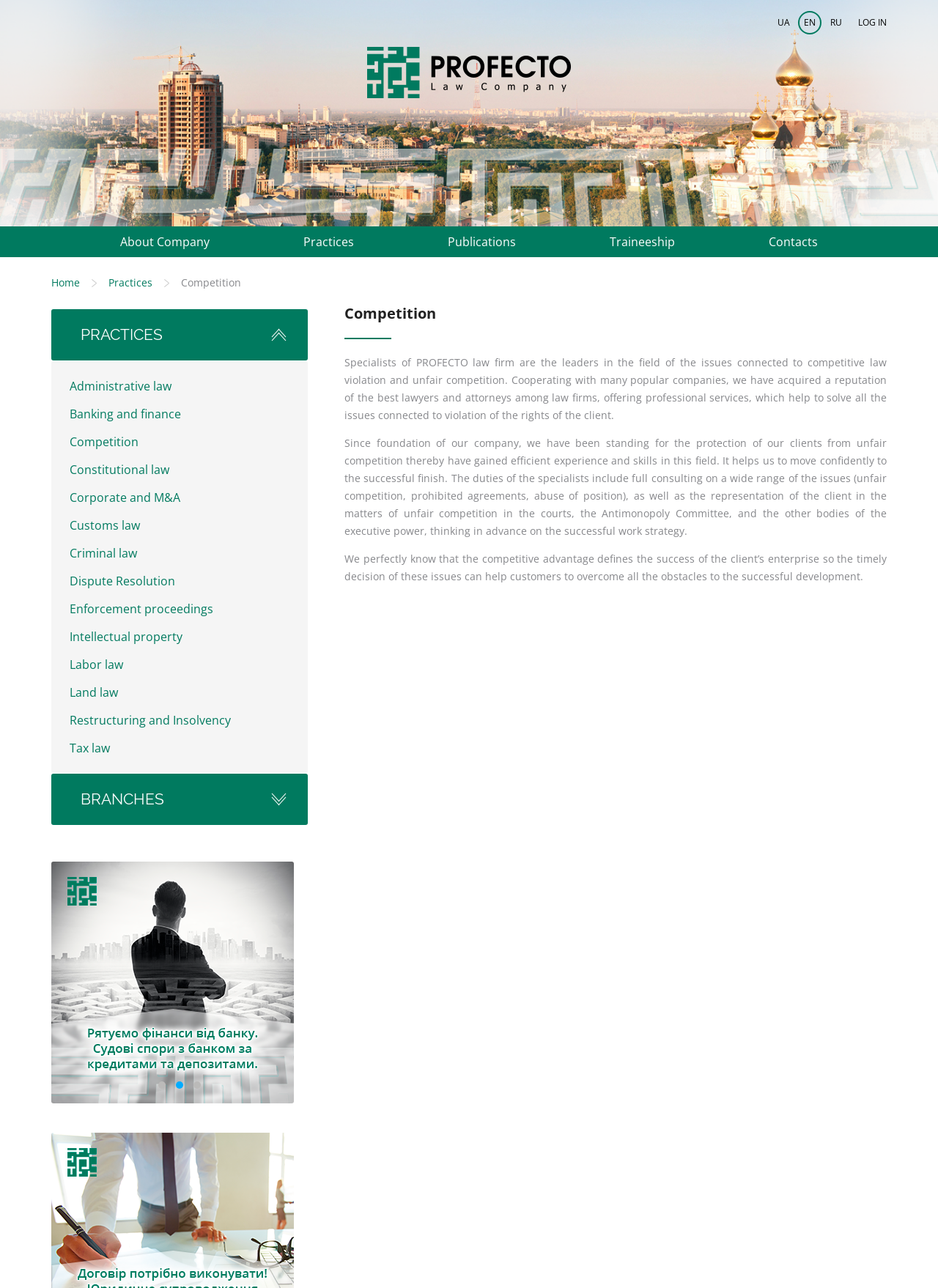Find the bounding box coordinates of the element I should click to carry out the following instruction: "Read about competition law".

[0.055, 0.332, 0.328, 0.354]